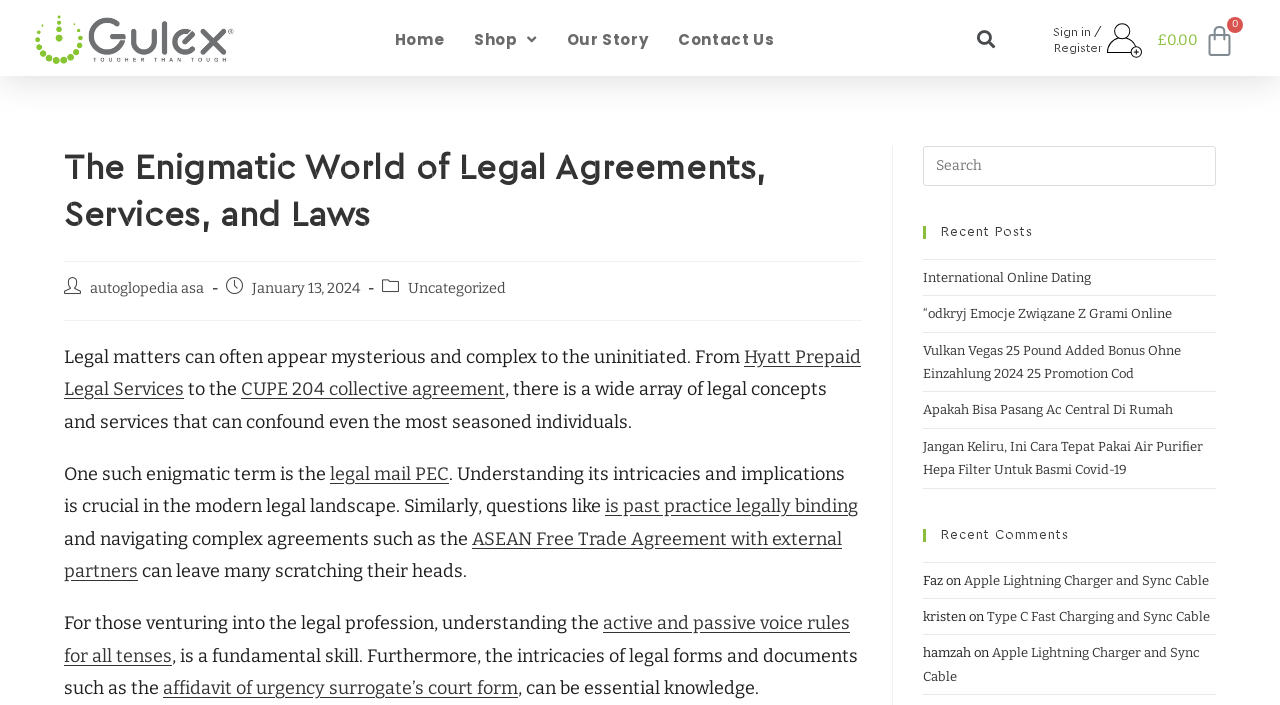Look at the image and write a detailed answer to the question: 
What is the date of the blog post?

The date of the blog post can be found in the middle section of the webpage, where it says 'January 13, 2024'. This is likely the date when the blog post was published.